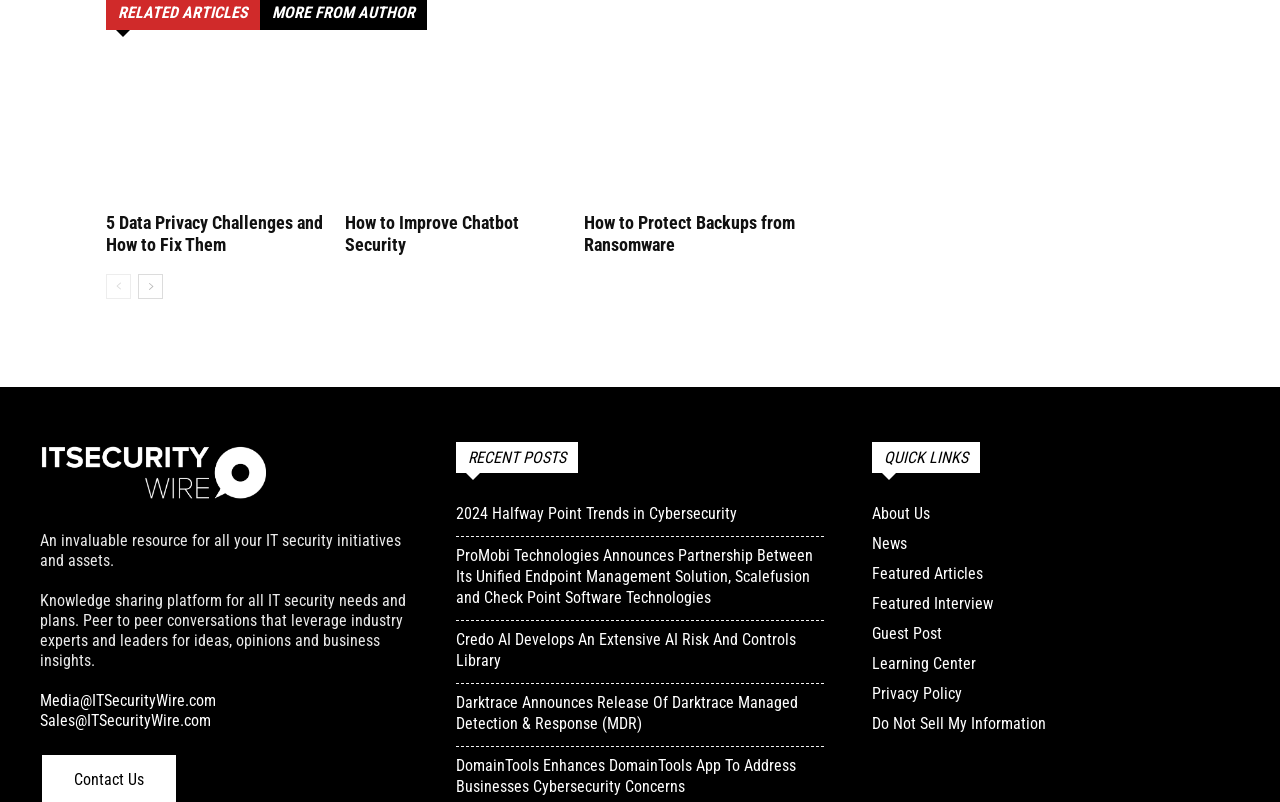Answer the following in one word or a short phrase: 
What is the purpose of the website?

Knowledge sharing platform